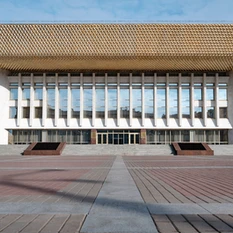Detail all significant aspects of the image you see.

The image showcases a modern architectural structure characterized by its striking facade. The building features a prominent roof with a unique honeycomb-like design, providing an eye-catching contrast to the expansive glass windows below. These windows, framed by clean, symmetrical lines, create an inviting appearance, reflecting the surrounding environment. The entrance, highlighted with steps and flanked by broad, stone-like platforms, leads into the building, suggesting a spacious interior. The setting includes a paved area in front, adding to the modern aesthetic, which is further enhanced by the clear blue sky overhead. This design exemplifies contemporary architecture, blending functionality with visual appeal.